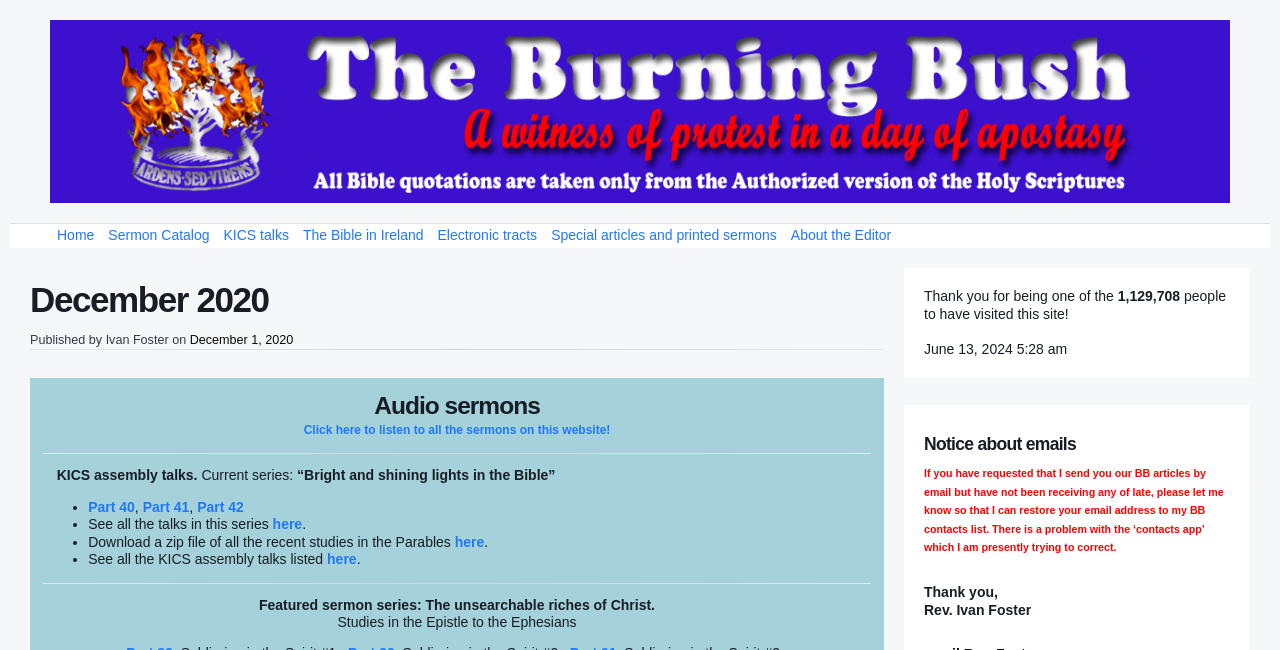Could you highlight the region that needs to be clicked to execute the instruction: "Read the post dated August 15, 2009"?

None